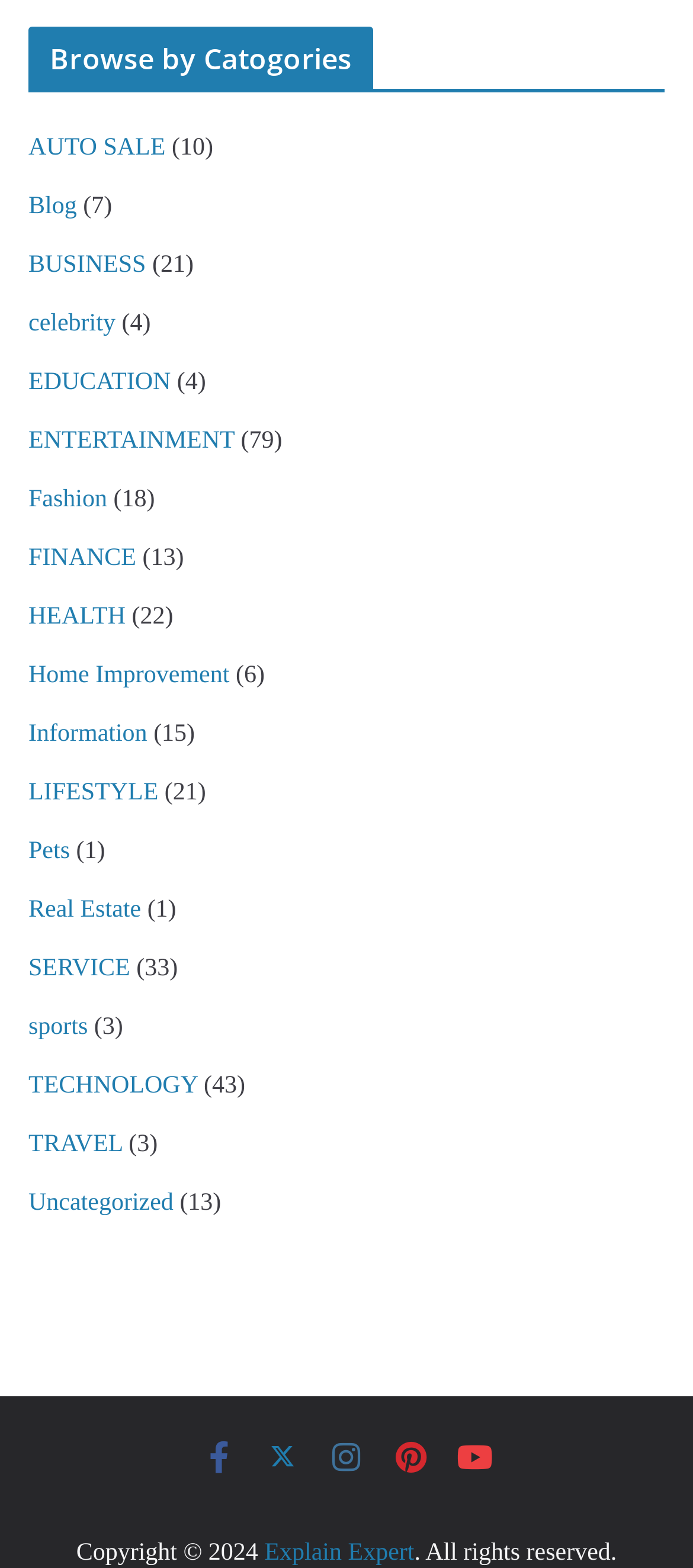Can you show the bounding box coordinates of the region to click on to complete the task described in the instruction: "Click on the Facebook icon"?

[0.29, 0.918, 0.341, 0.94]